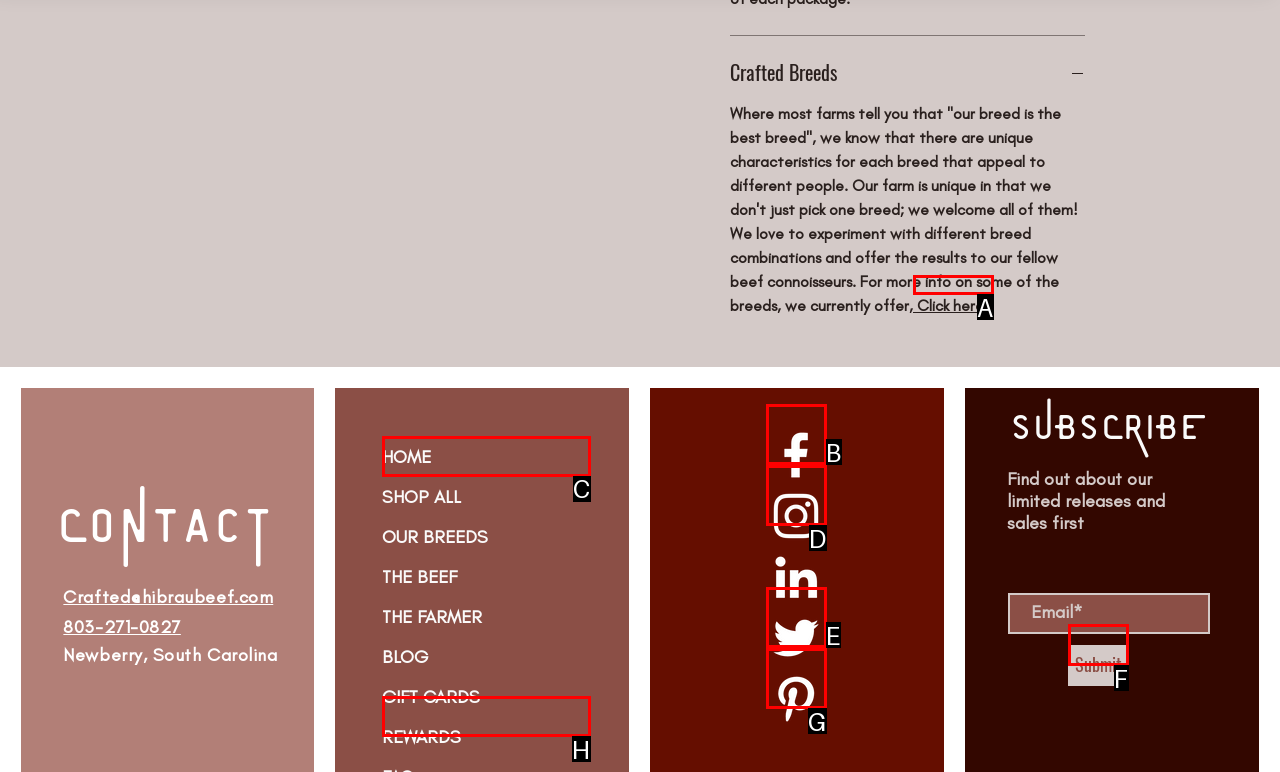Out of the given choices, which letter corresponds to the UI element required to Search News? Answer with the letter.

None